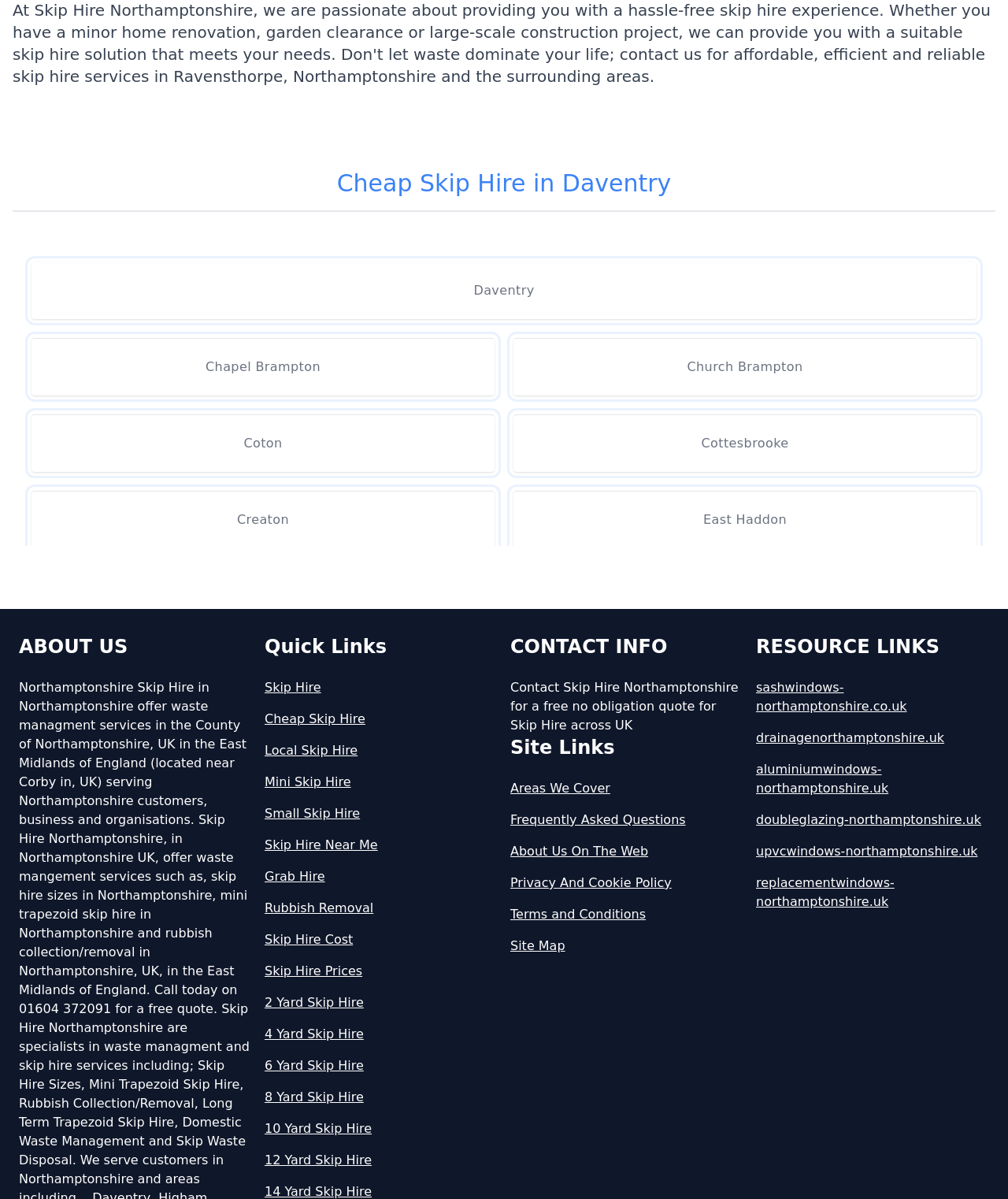Answer the following in one word or a short phrase: 
What type of resources are linked in the 'RESOURCE LINKS' section?

Window and drainage services